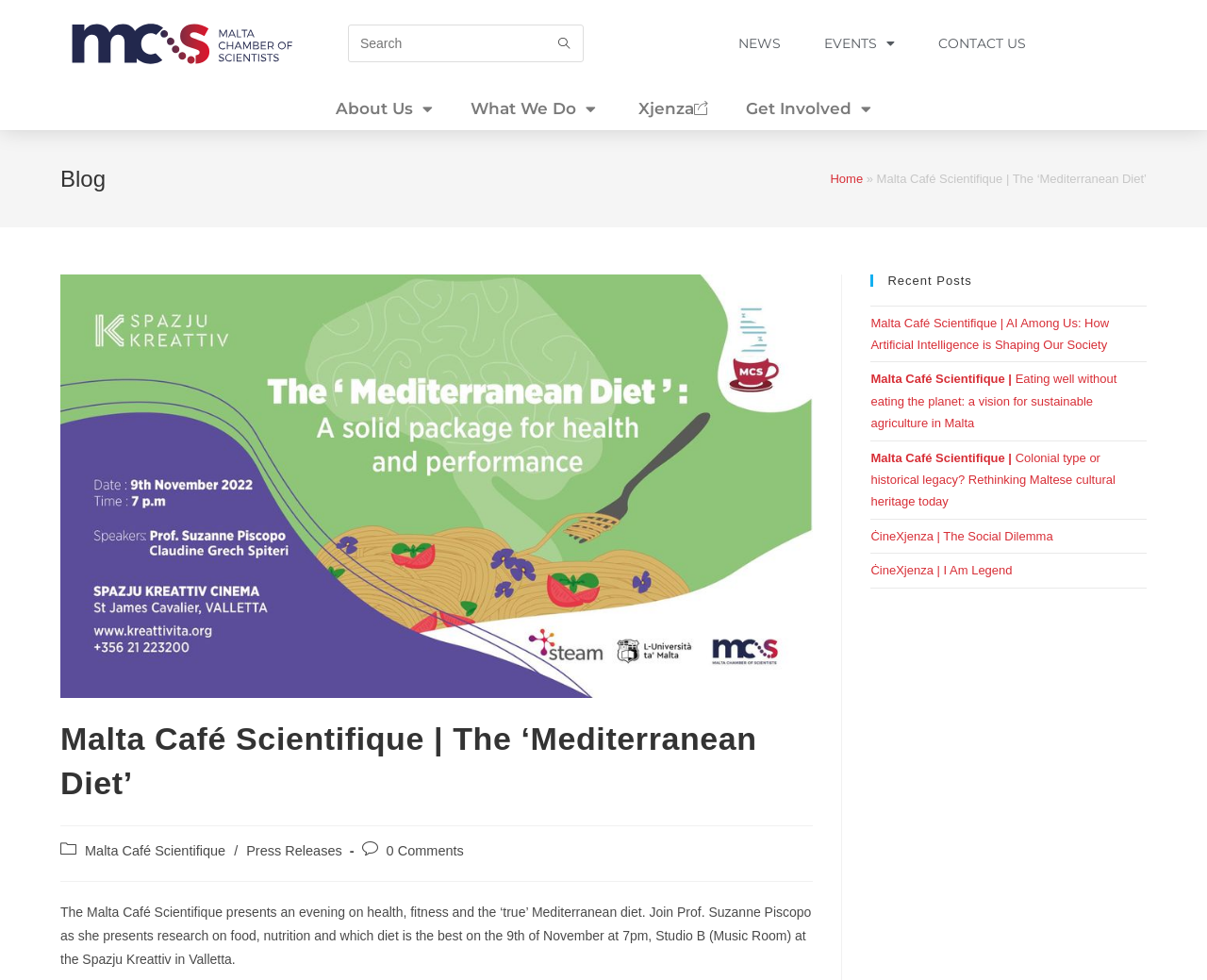Identify the bounding box coordinates of the part that should be clicked to carry out this instruction: "Read about the Mediterranean diet event".

[0.05, 0.923, 0.672, 0.987]